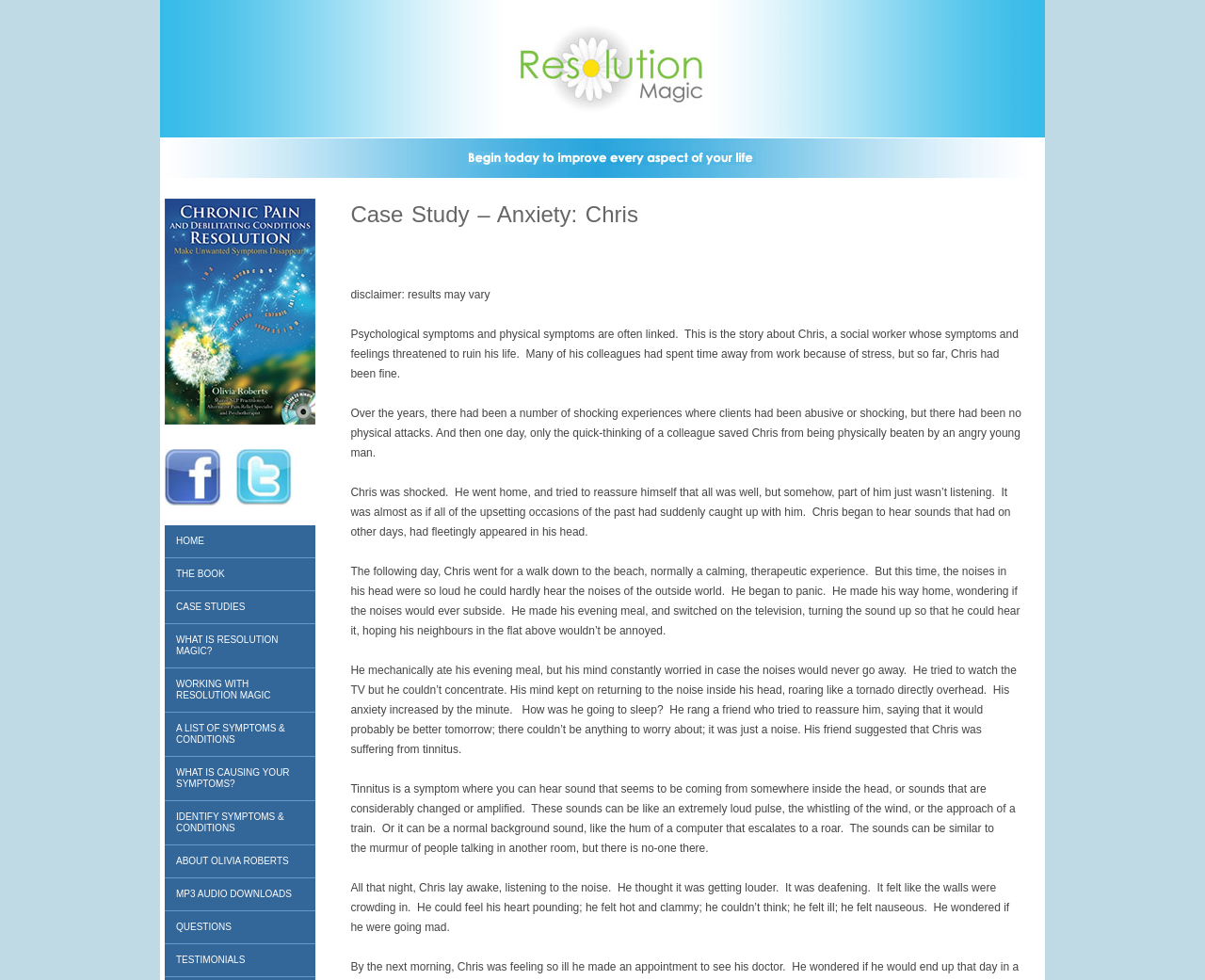What is the occupation of Chris?
Kindly offer a comprehensive and detailed response to the question.

The question asks for the occupation of Chris. By reading the text, we can find the occupation 'social worker' mentioned in the sentence 'This is the story about Chris, a social worker whose symptoms and feelings threatened to ruin his life.'